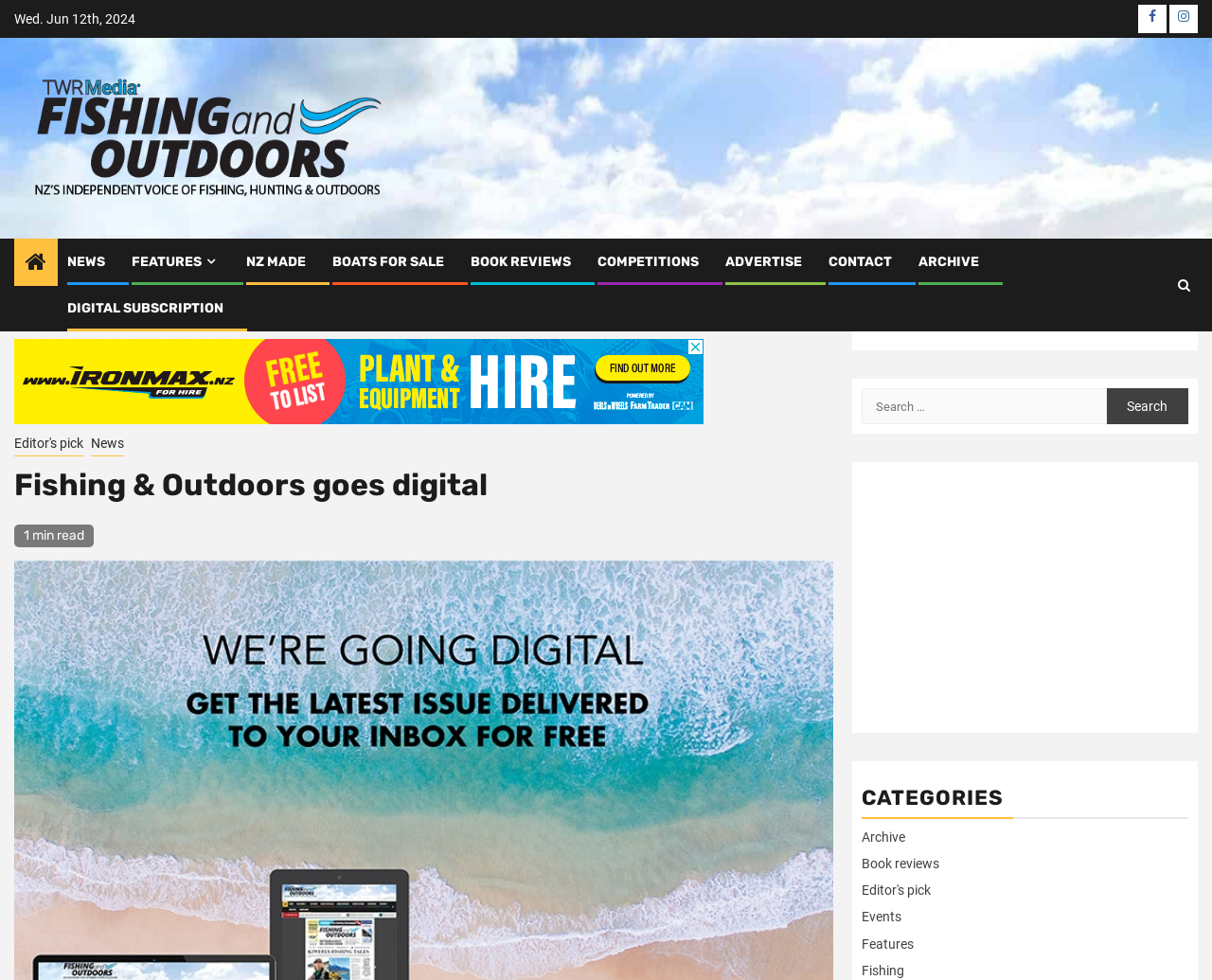Pinpoint the bounding box coordinates of the area that must be clicked to complete this instruction: "View digital subscription options".

[0.055, 0.307, 0.184, 0.323]